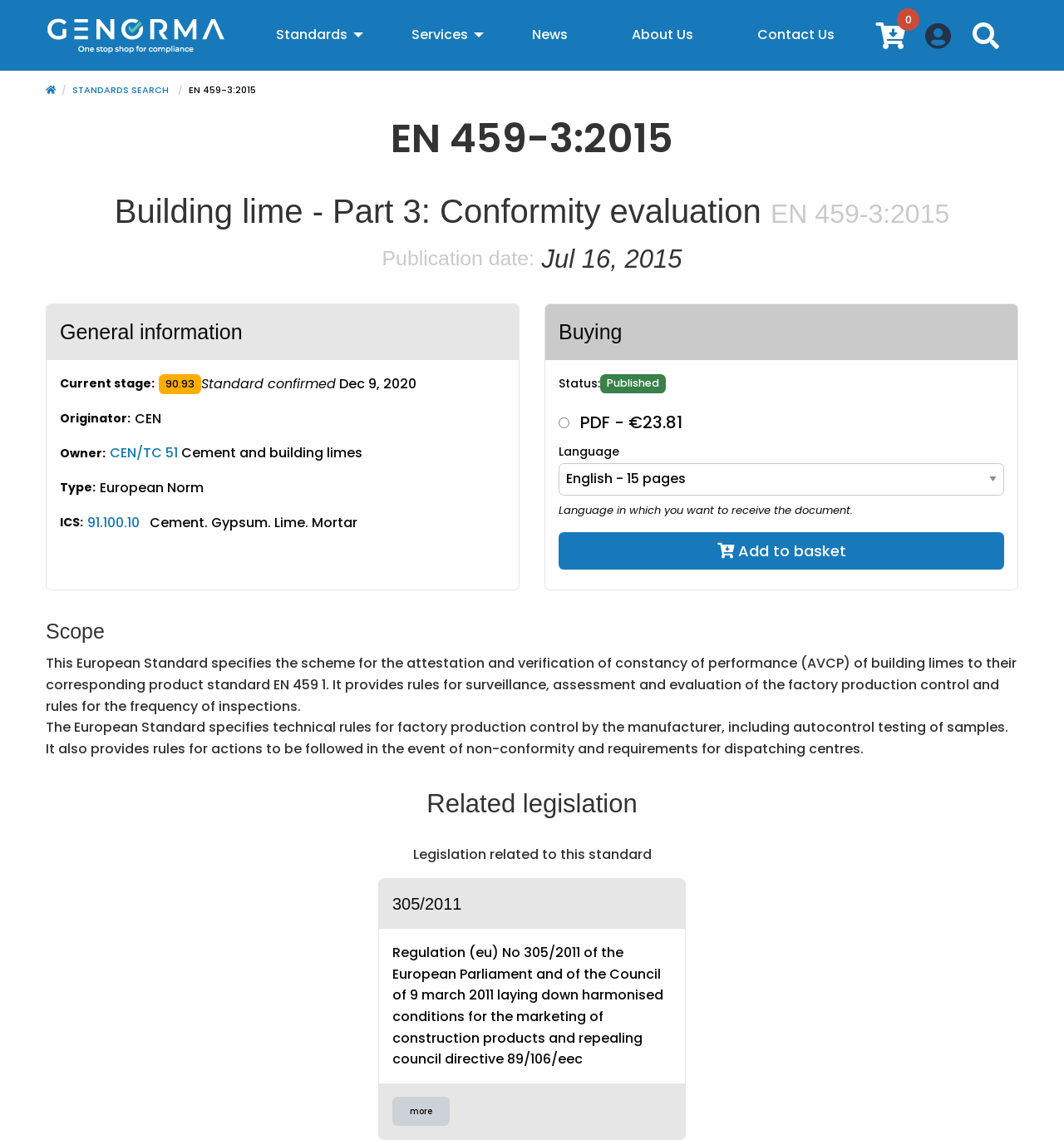Determine the bounding box for the described UI element: "About Us".

[0.575, 0.011, 0.67, 0.051]